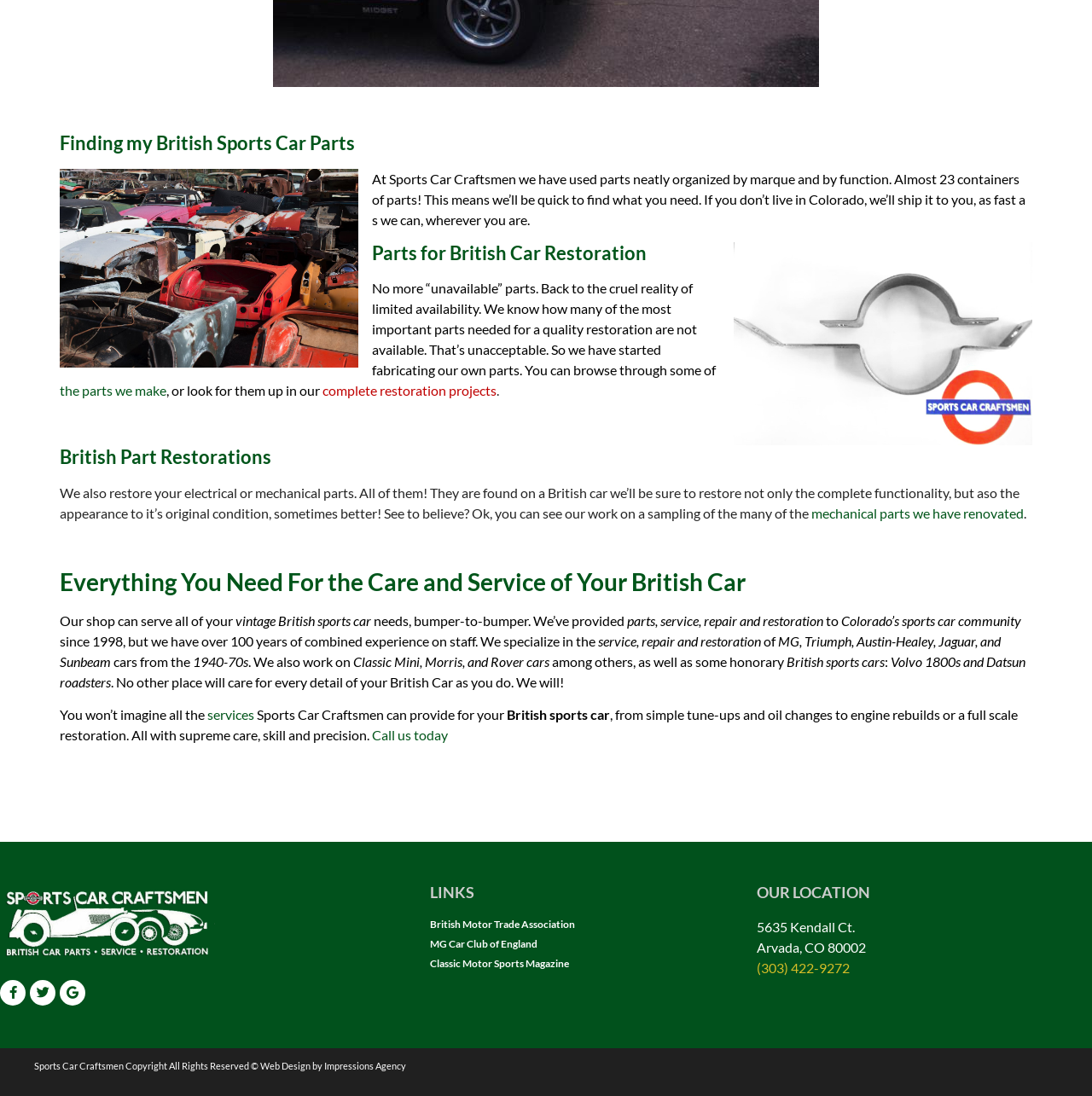Refer to the element description And What About Men? and identify the corresponding bounding box in the screenshot. Format the coordinates as (top-left x, top-left y, bottom-right x, bottom-right y) with values in the range of 0 to 1.

None